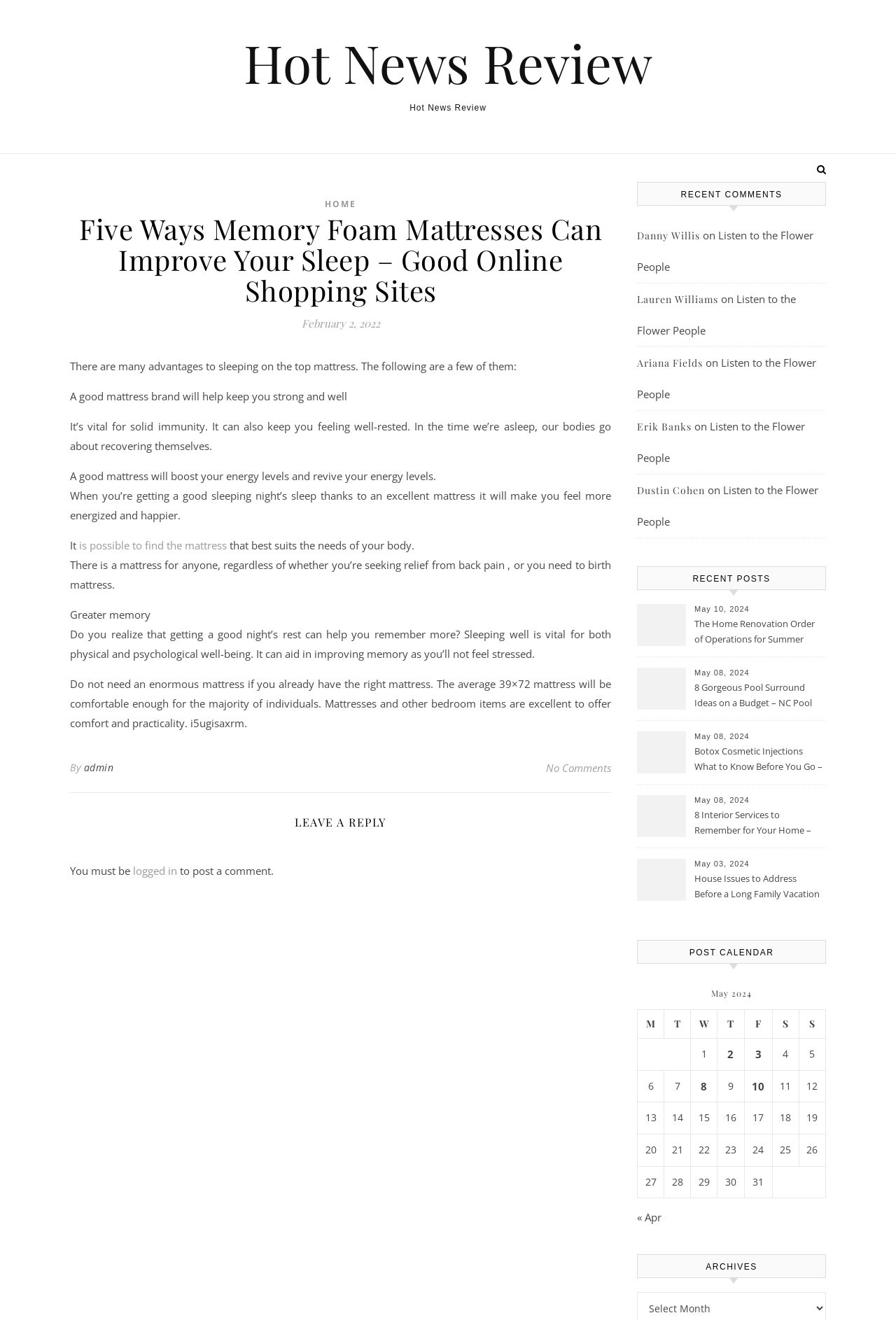Locate the coordinates of the bounding box for the clickable region that fulfills this instruction: "leave a reply".

[0.078, 0.617, 0.682, 0.63]